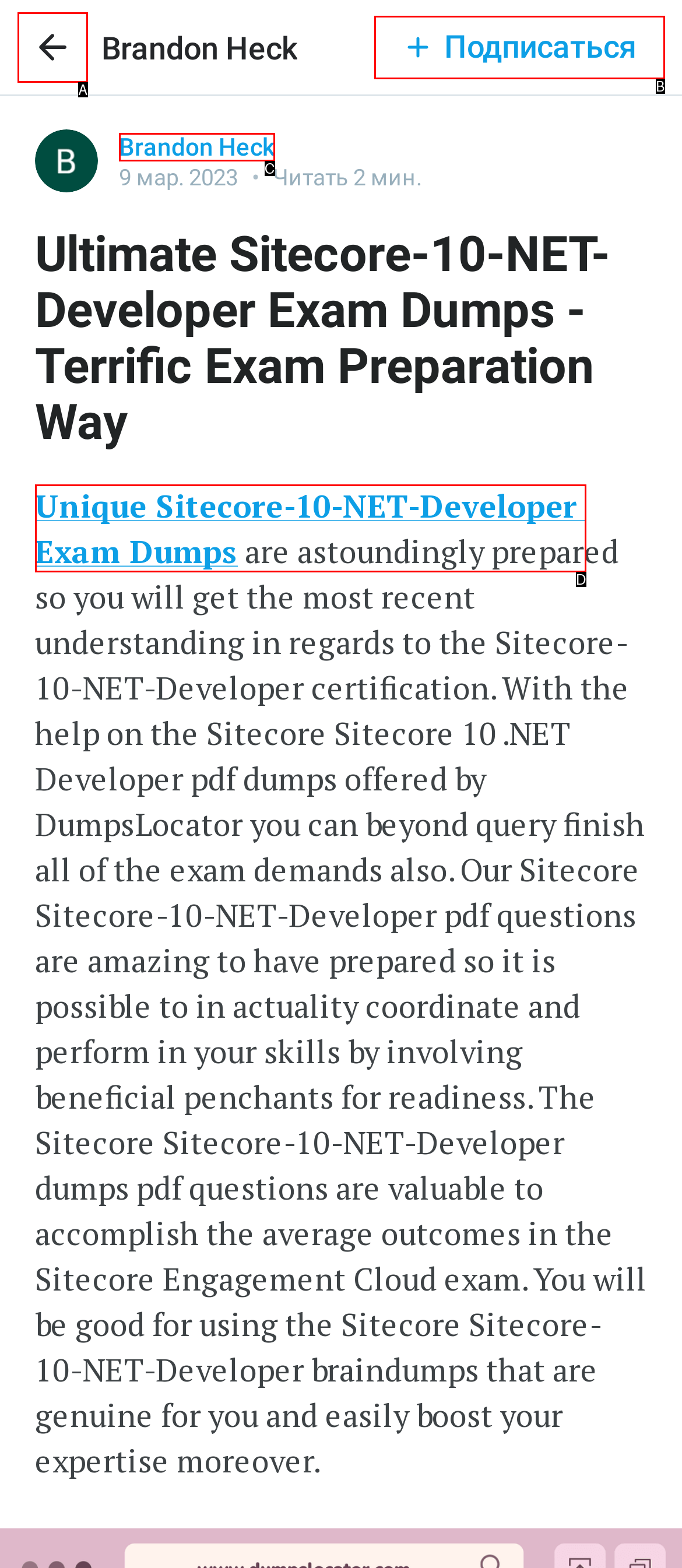Tell me the letter of the HTML element that best matches the description: Unique Sitecore-10-NET-Developer Exam Dumps from the provided options.

D